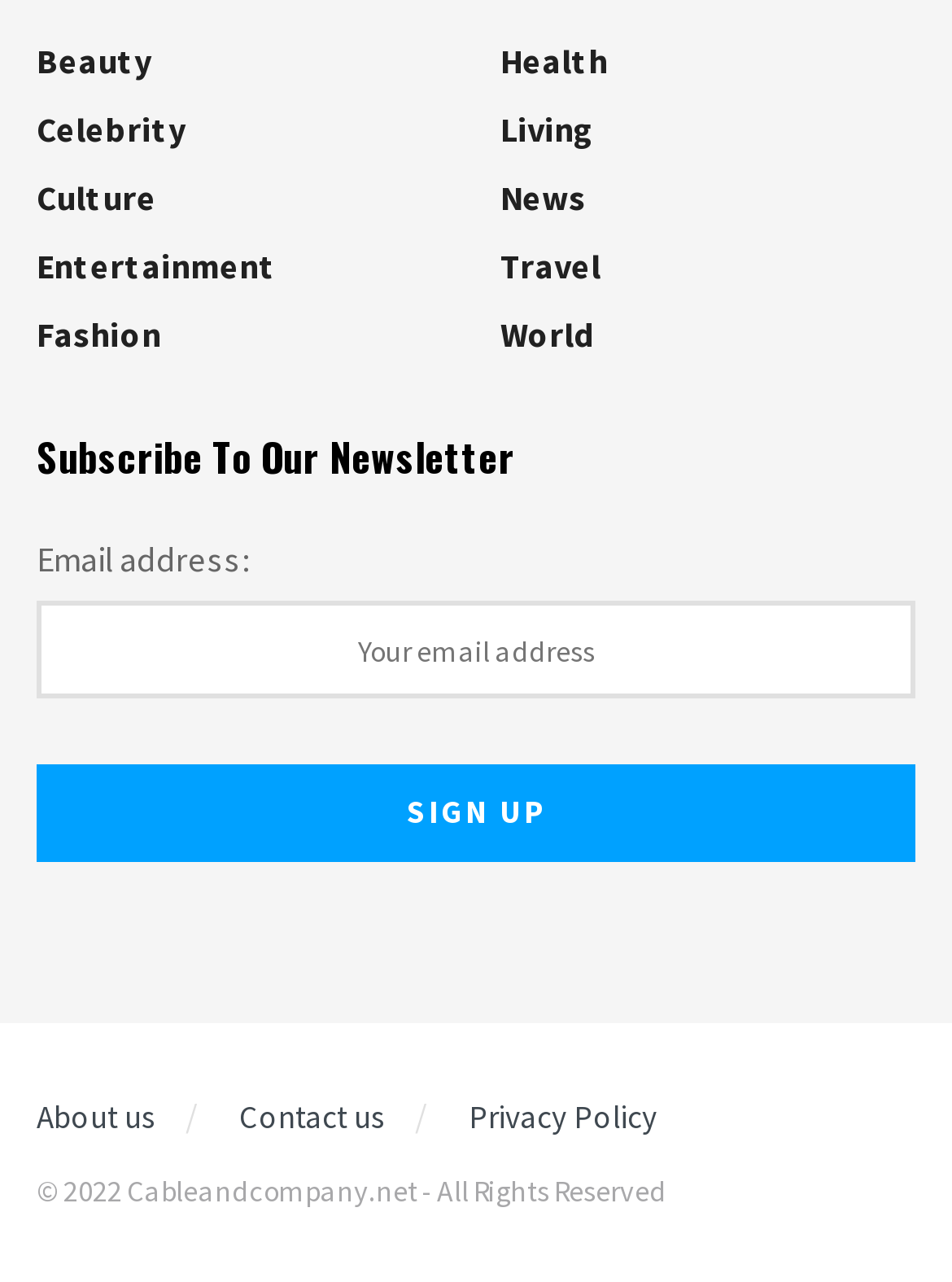Determine the bounding box coordinates of the clickable element to achieve the following action: 'Enter email address'. Provide the coordinates as four float values between 0 and 1, formatted as [left, top, right, bottom].

[0.038, 0.469, 0.962, 0.545]